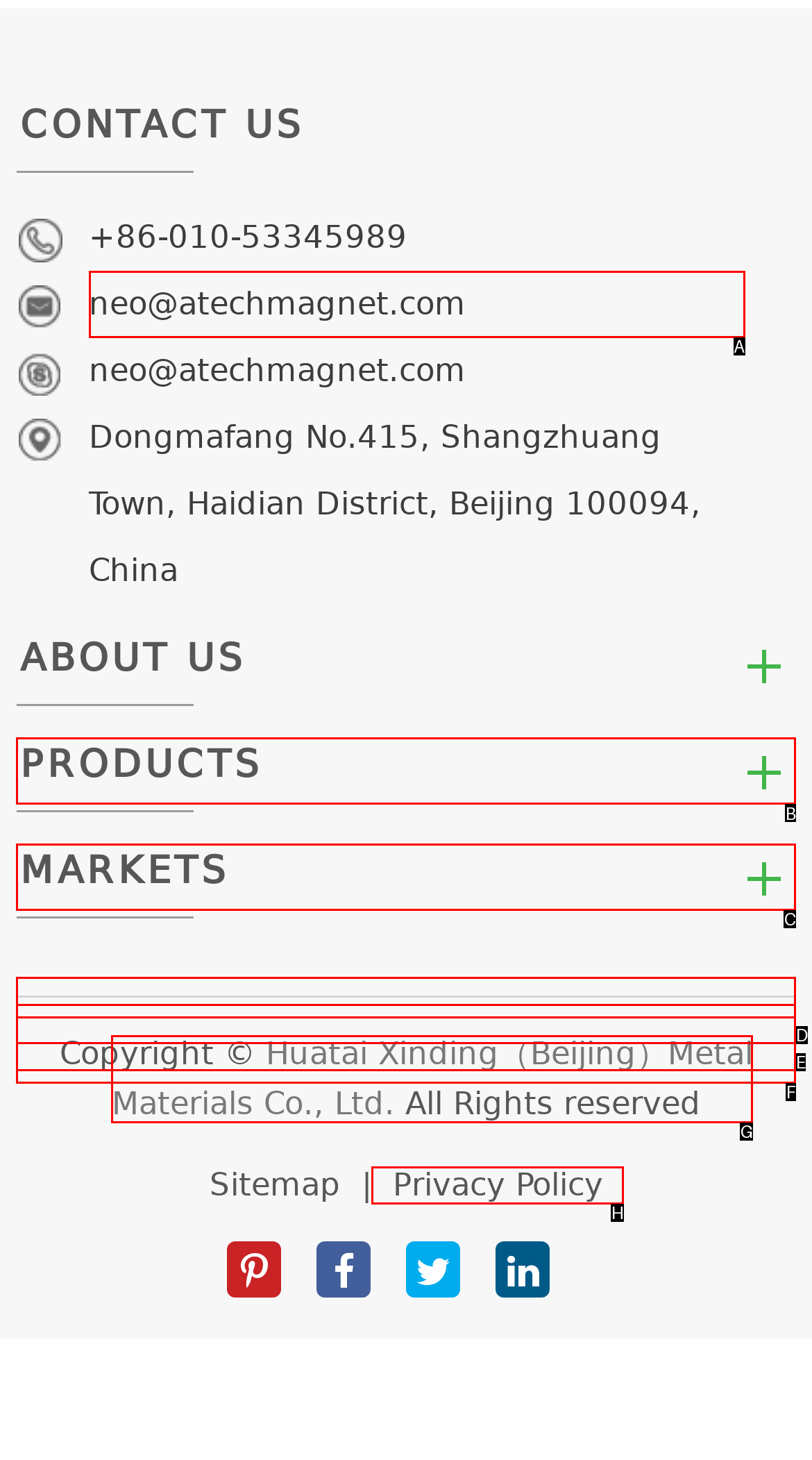Decide which HTML element to click to complete the task: Learn about who we are Provide the letter of the appropriate option.

B